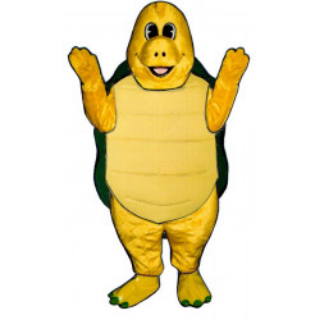What is the price of the mascot costume?
Answer the question using a single word or phrase, according to the image.

$1,345.00